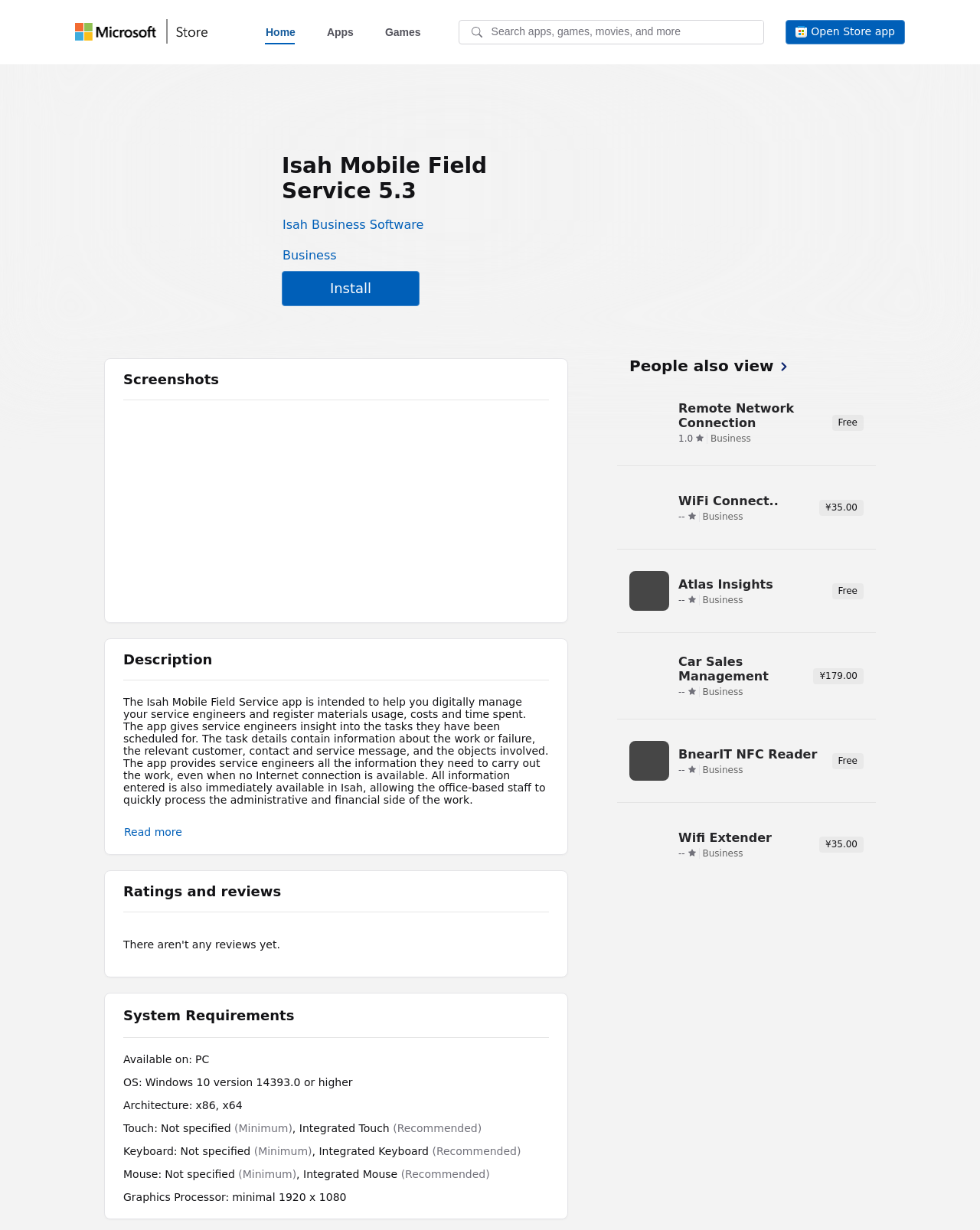Predict the bounding box coordinates of the UI element that matches this description: "Remote Network Connection 1.0 Business". The coordinates should be in the format [left, top, right, bottom] with each value between 0 and 1.

[0.63, 0.316, 0.894, 0.371]